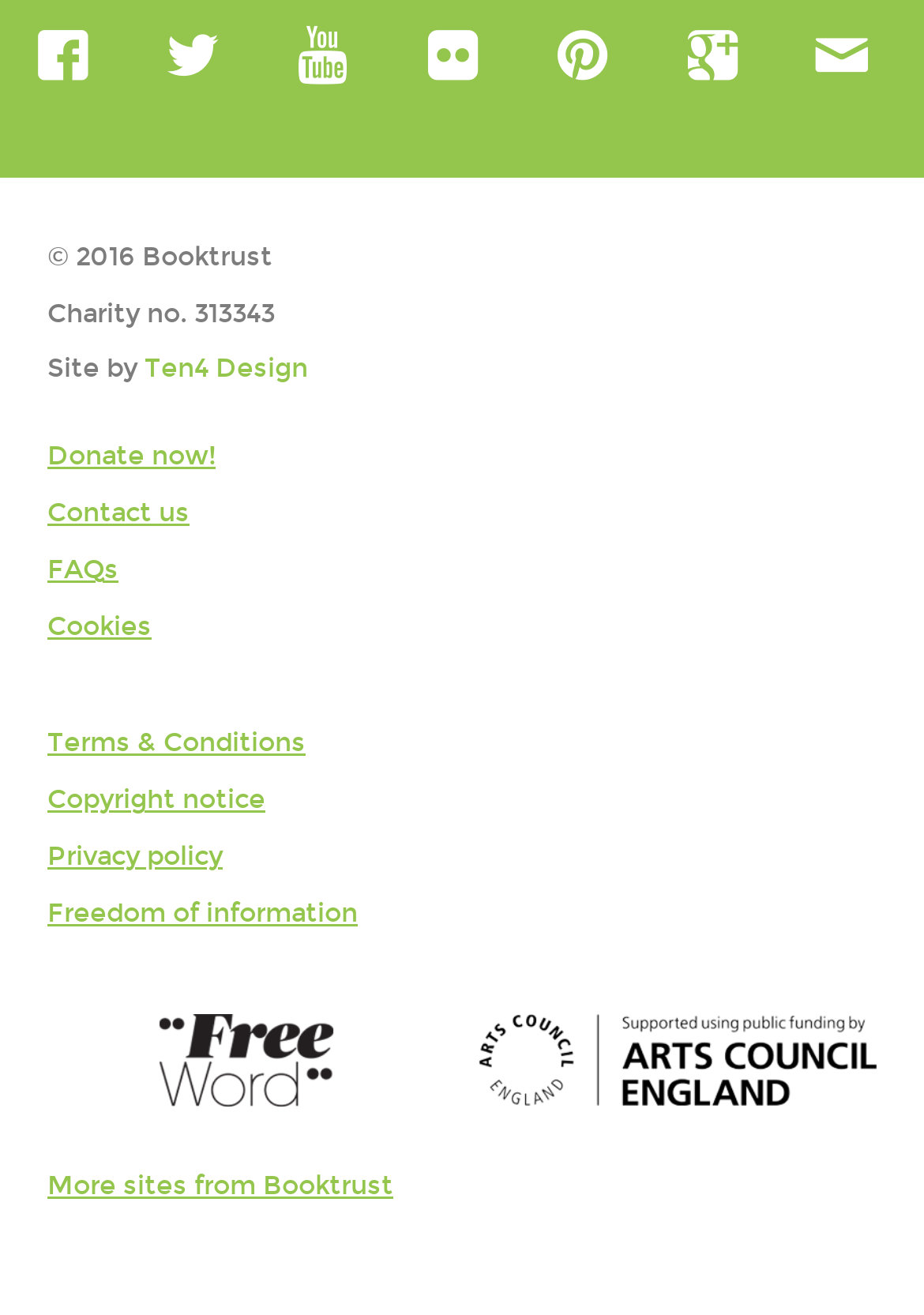What is the name of the organization that supports Booktrust?
Give a thorough and detailed response to the question.

The name of the organization that supports Booktrust can be found at the bottom of the webpage, where it is written as 'Supported using public funding by Arts Council England'.